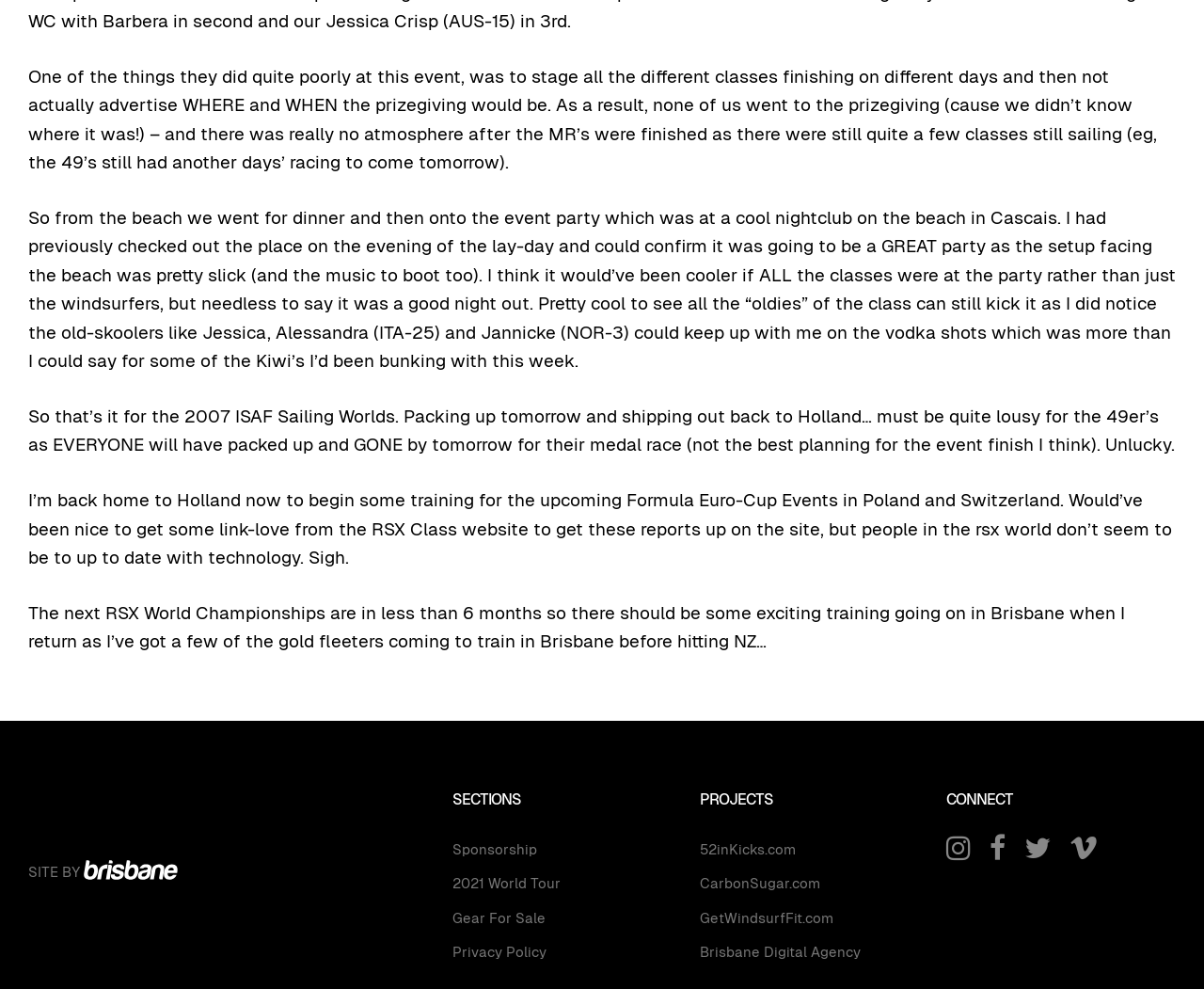Please find the bounding box coordinates of the element that needs to be clicked to perform the following instruction: "Check out 52inKicks.com". The bounding box coordinates should be four float numbers between 0 and 1, represented as [left, top, right, bottom].

[0.581, 0.846, 0.767, 0.873]